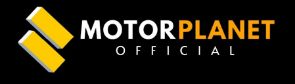Please answer the following question using a single word or phrase: 
What is the font size of 'OFFICIAL' compared to 'MOTORPLANET'?

Smaller